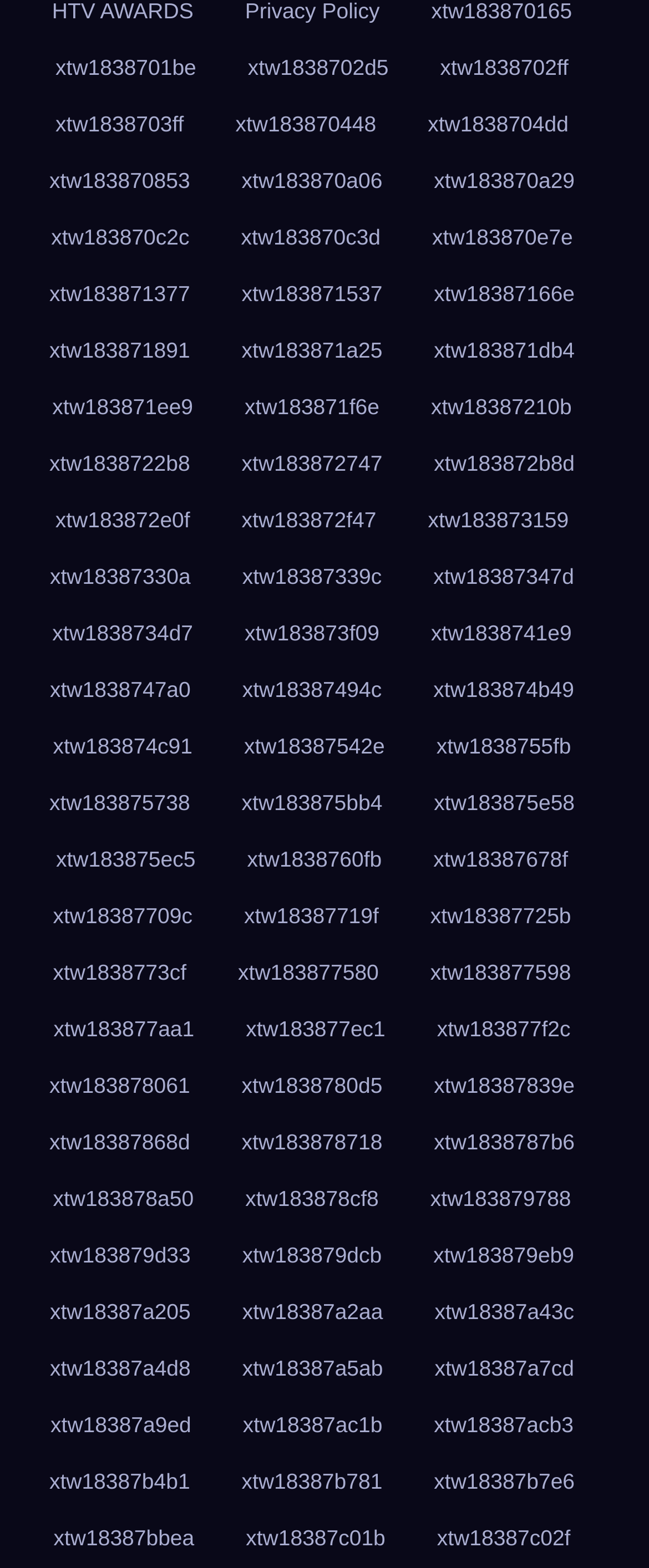Are there any links with the same horizontal position?
Provide a detailed answer to the question, using the image to inform your response.

I compared the x1 and x2 coordinates of all link elements, and I found that some links have the same x1 and x2 coordinates, indicating that they are at the same horizontal position.